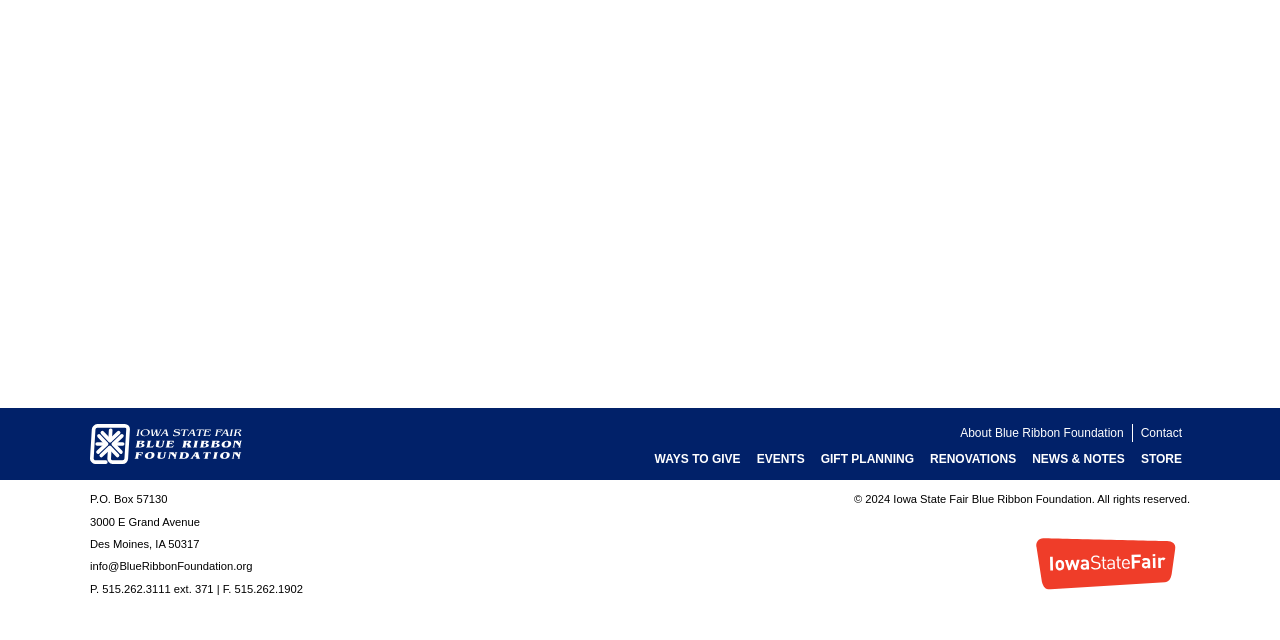Locate the UI element described as follows: "Plant-Based Vegan Soap". Return the bounding box coordinates as four float numbers between 0 and 1 in the order [left, top, right, bottom].

None